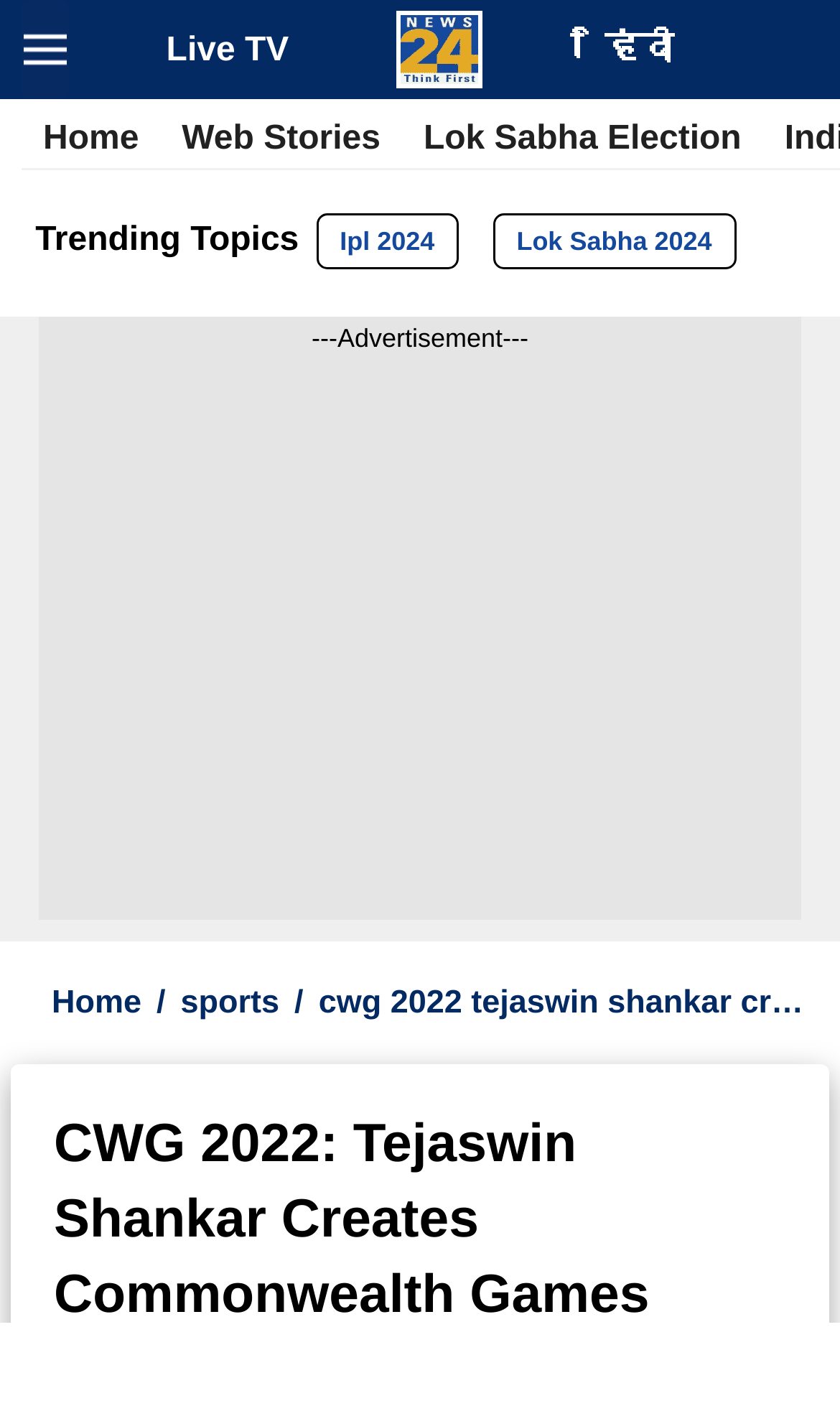Please identify the bounding box coordinates for the region that you need to click to follow this instruction: "Visit Hindi page".

[0.72, 0.022, 0.802, 0.048]